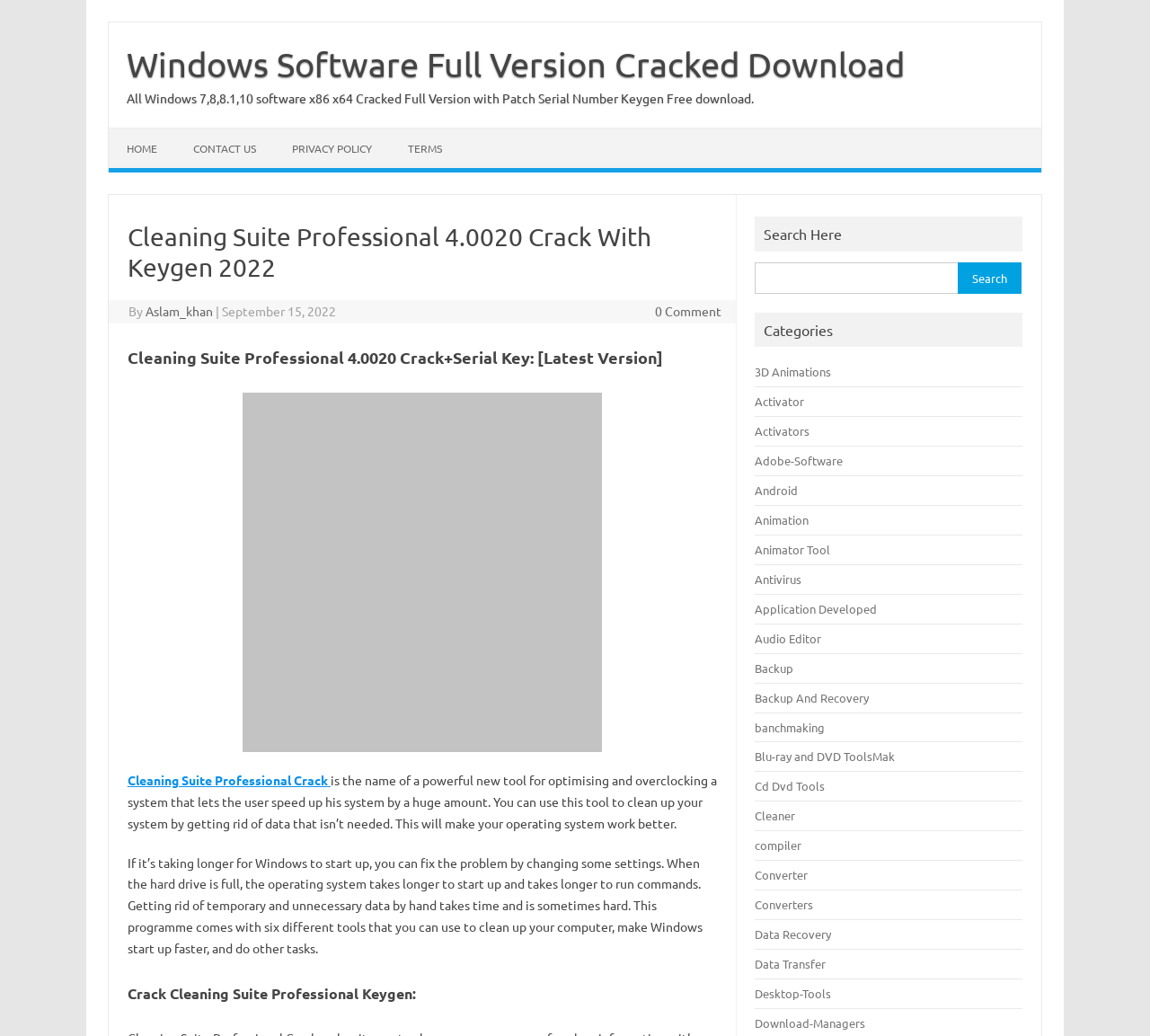Determine the bounding box coordinates for the clickable element to execute this instruction: "Download 3D Animations software". Provide the coordinates as four float numbers between 0 and 1, i.e., [left, top, right, bottom].

[0.657, 0.351, 0.723, 0.366]